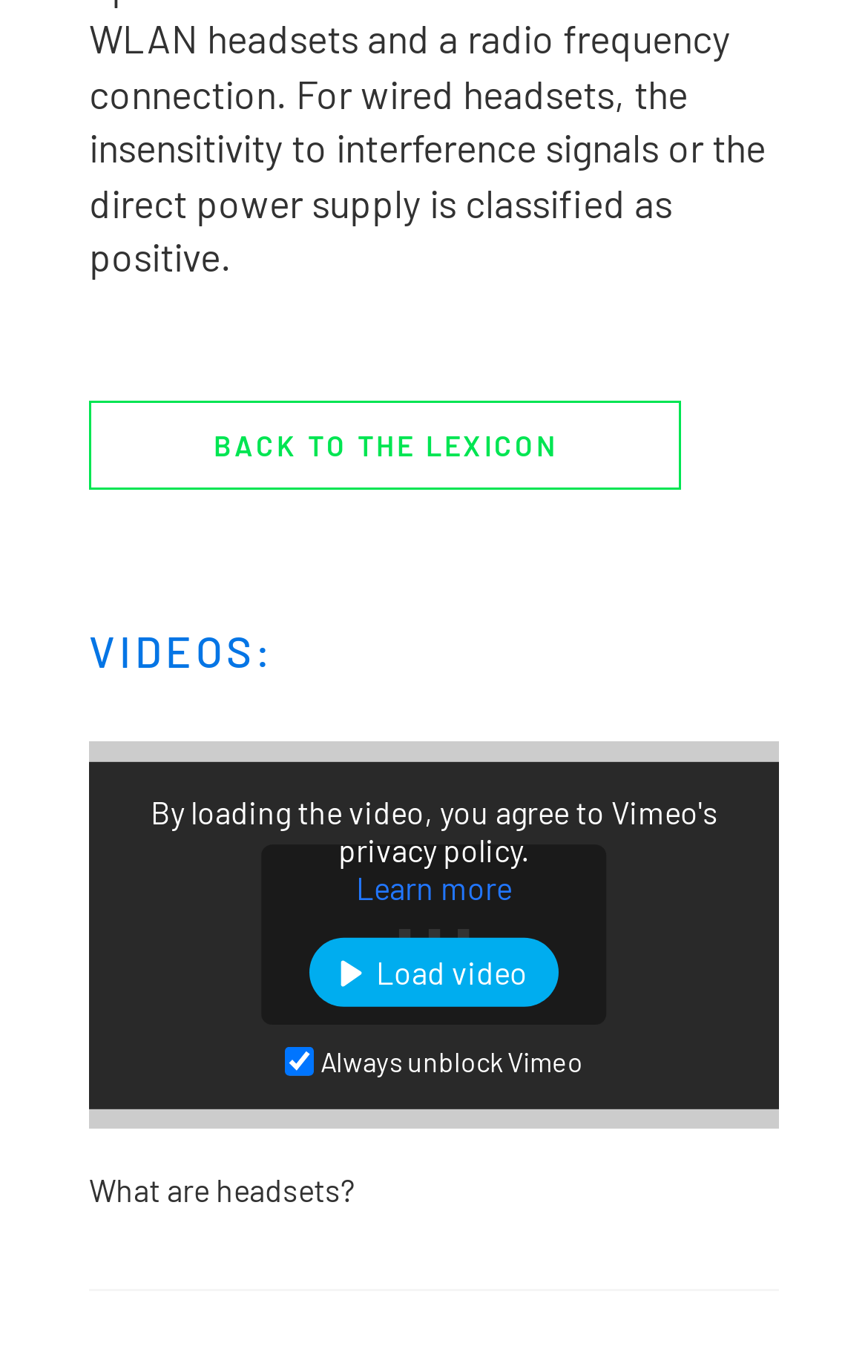Can you look at the image and give a comprehensive answer to the question:
What action can be performed on the video?

The button labeled 'Load video' is present on the webpage, suggesting that the user can load or play the video by clicking on it.